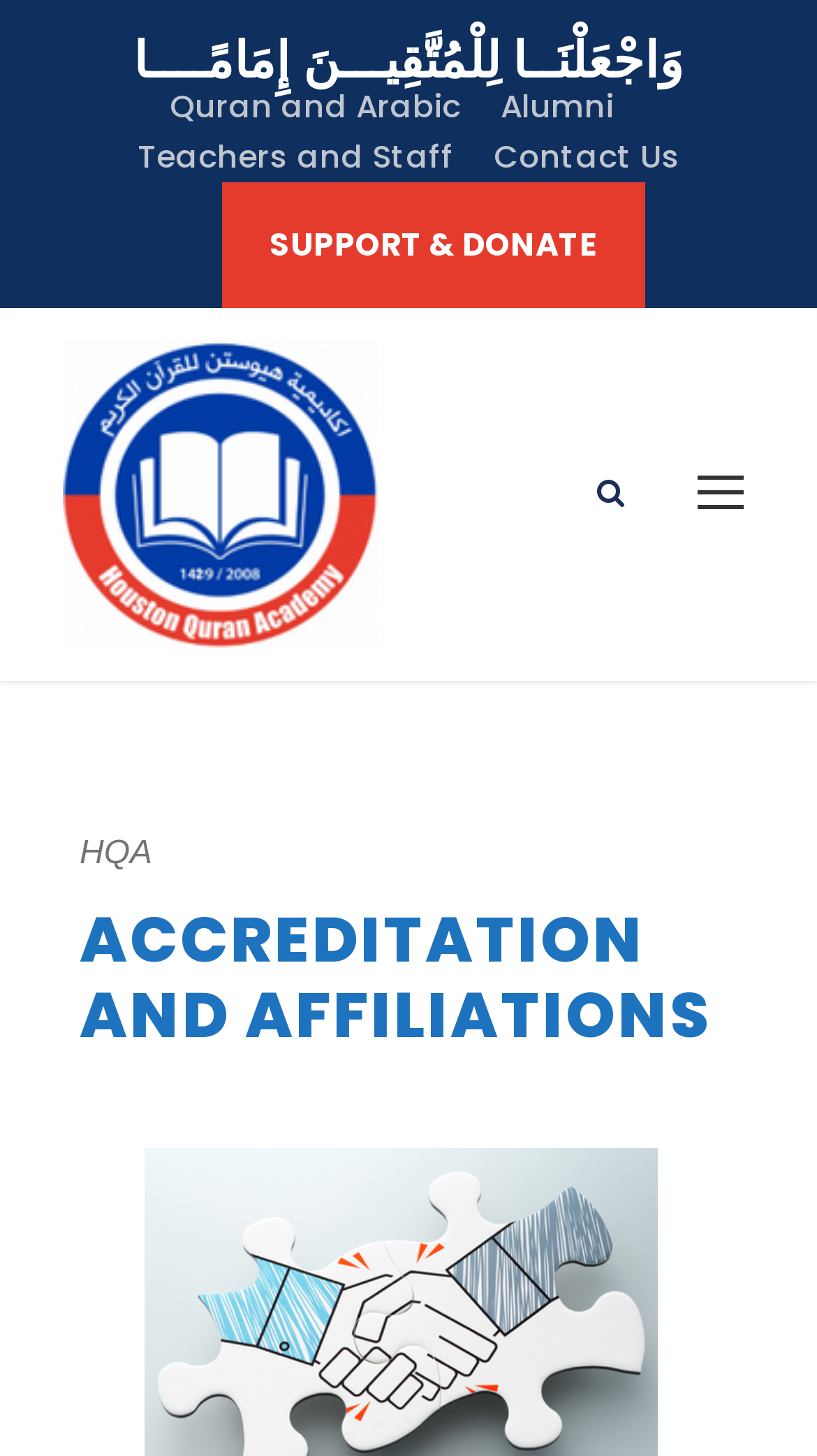How many links are there in the top navigation bar?
Please provide a single word or phrase based on the screenshot.

4